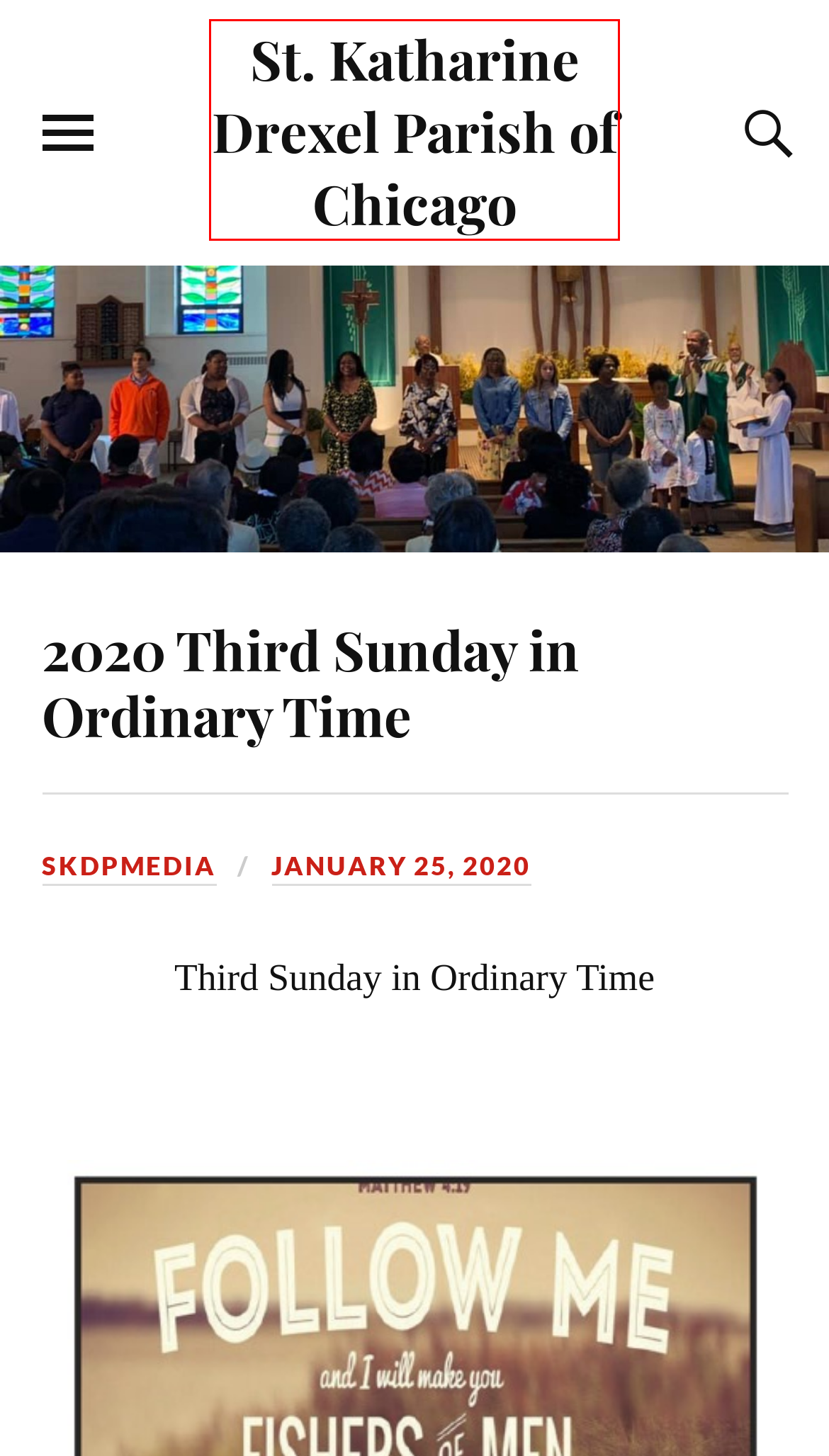After examining the screenshot of a webpage with a red bounding box, choose the most accurate webpage description that corresponds to the new page after clicking the element inside the red box. Here are the candidates:
A. News – St. Katharine Drexel Parish of Chicago
B. Church Calendar of Events – St. Katharine Drexel Parish of Chicago
C. Ministries and Organizations – St. Katharine Drexel Parish of Chicago
D. Testimonials – St. Katharine Drexel Parish of Chicago
E. Contact Us – St. Katharine Drexel Parish of Chicago
F. 2020 Feast of the Presentation of Our Lord – St. Katharine Drexel Parish of Chicago
G. St. Katharine Drexel Parish of Chicago – Rooted in Faith. Strengthened by Love.
H. SKDPMedia – St. Katharine Drexel Parish of Chicago

G